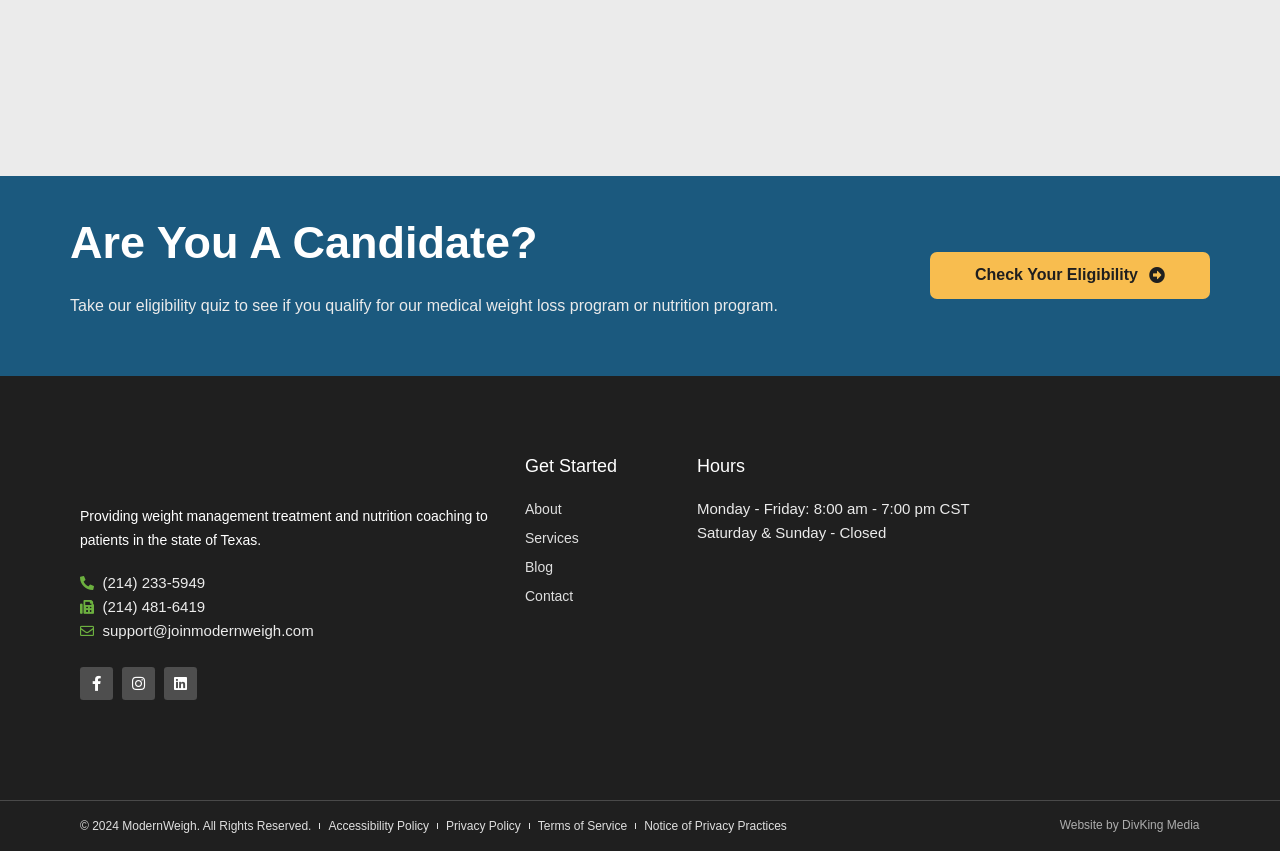Give a short answer using one word or phrase for the question:
What is the email address for support?

support@joinmodernweigh.com